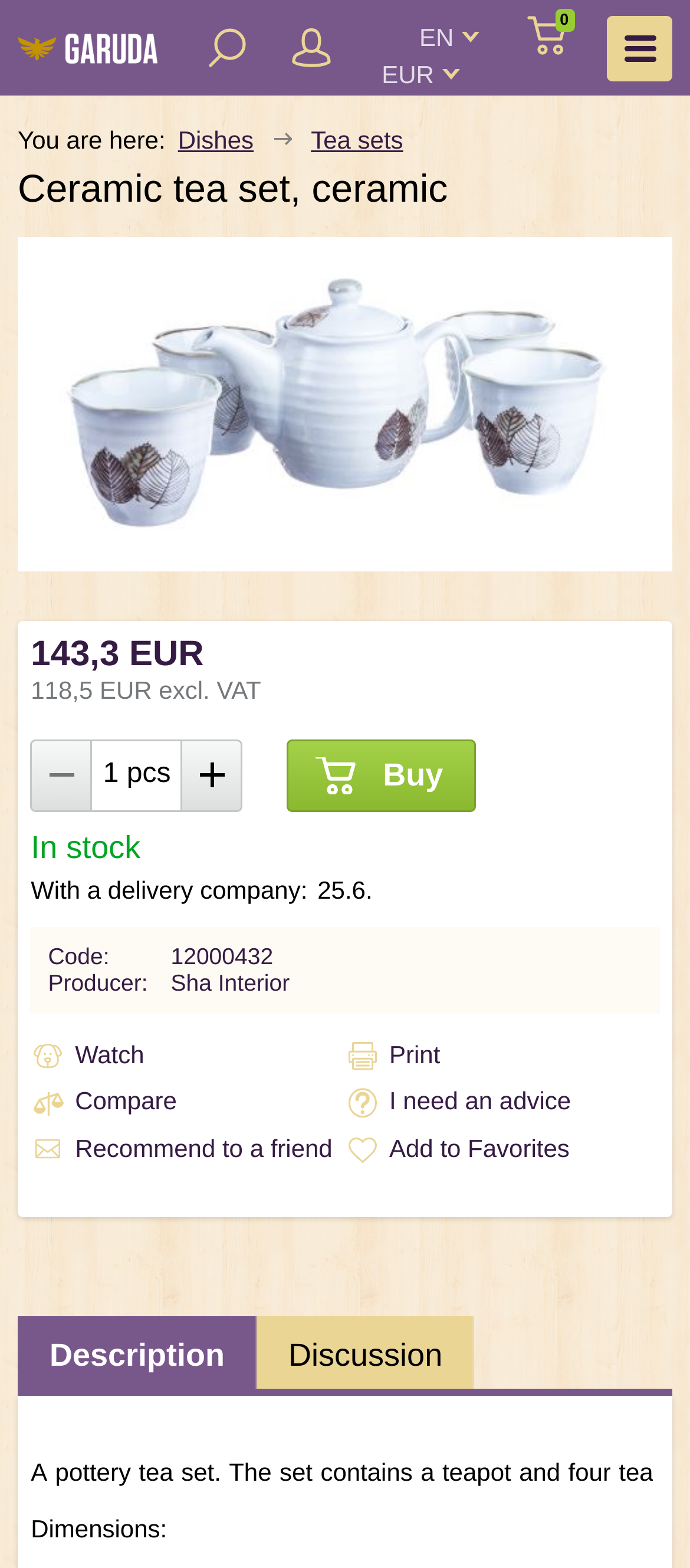Please identify the bounding box coordinates of the element I should click to complete this instruction: 'Change the quantity using the spin button'. The coordinates should be given as four float numbers between 0 and 1, like this: [left, top, right, bottom].

[0.134, 0.472, 0.263, 0.516]